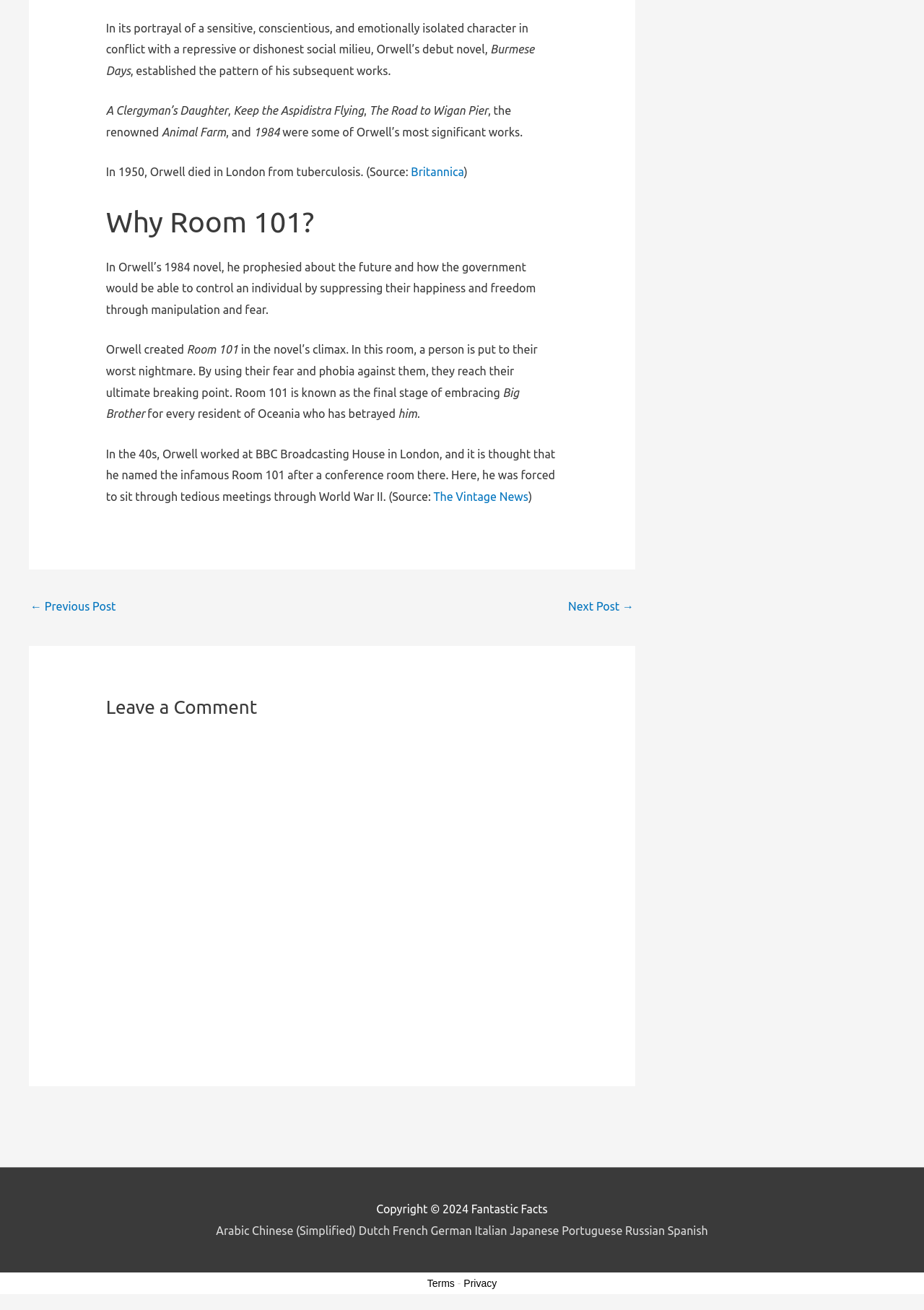Please locate the clickable area by providing the bounding box coordinates to follow this instruction: "Click the 'Next Post' link".

[0.615, 0.454, 0.686, 0.474]